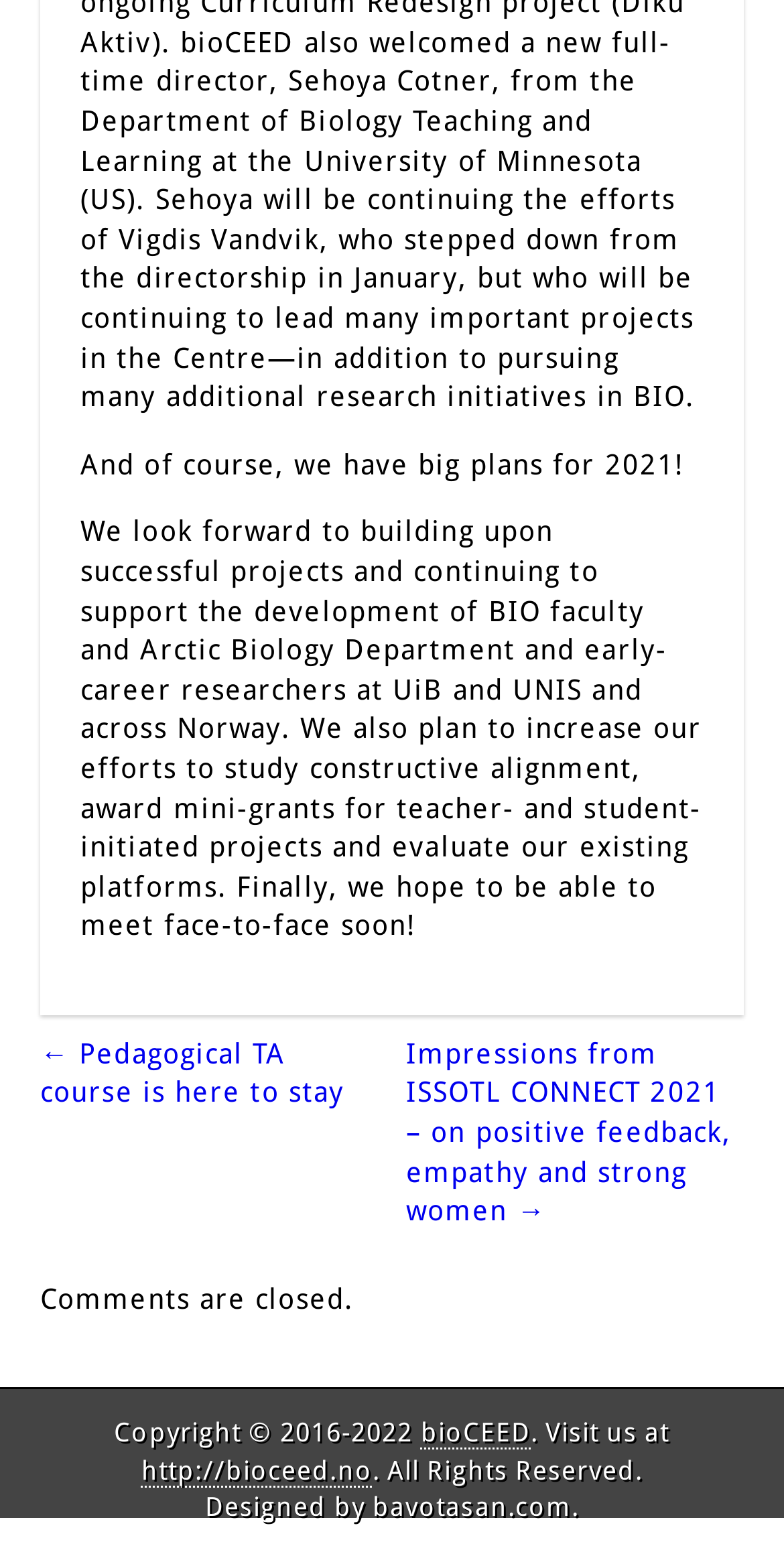Use a single word or phrase to answer this question: 
What is the designer of this website?

bavotasan.com